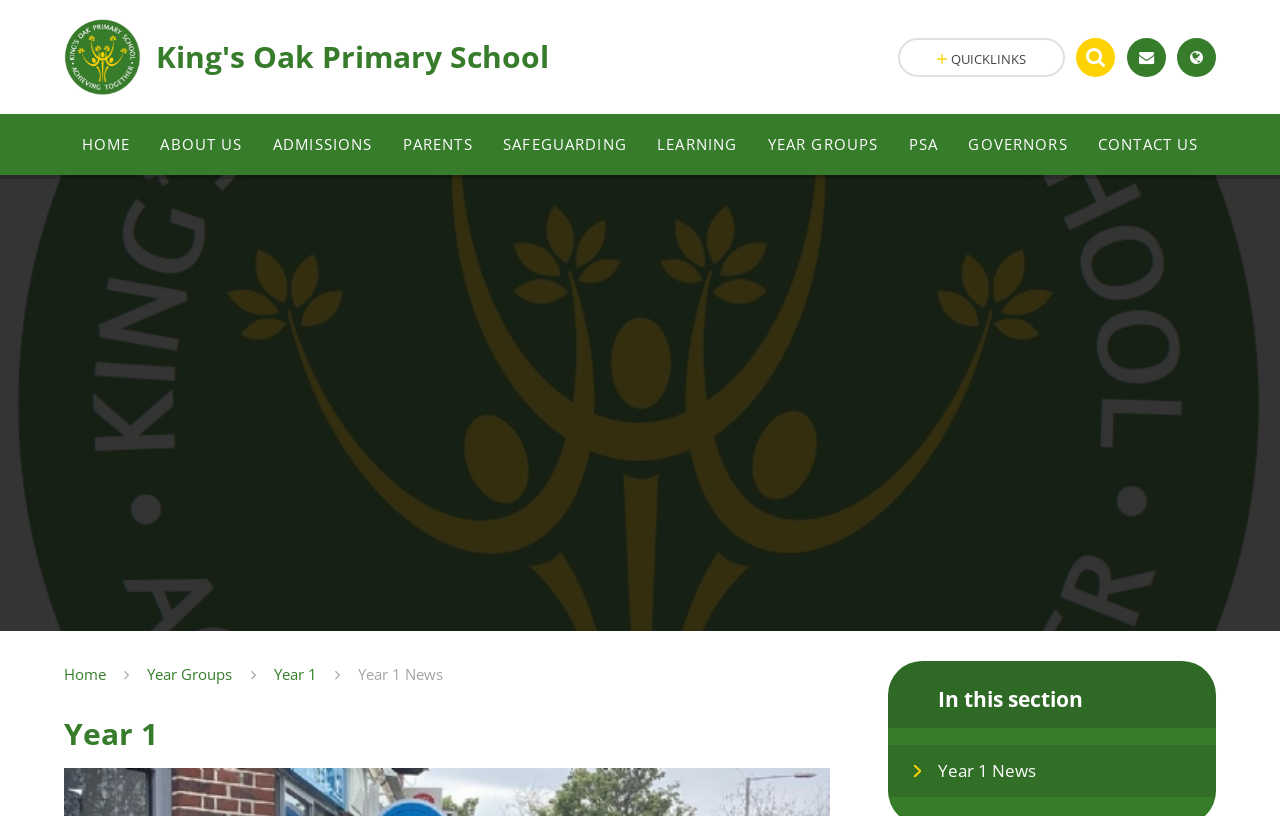Determine the coordinates of the bounding box for the clickable area needed to execute this instruction: "go to year groups".

[0.588, 0.14, 0.698, 0.214]